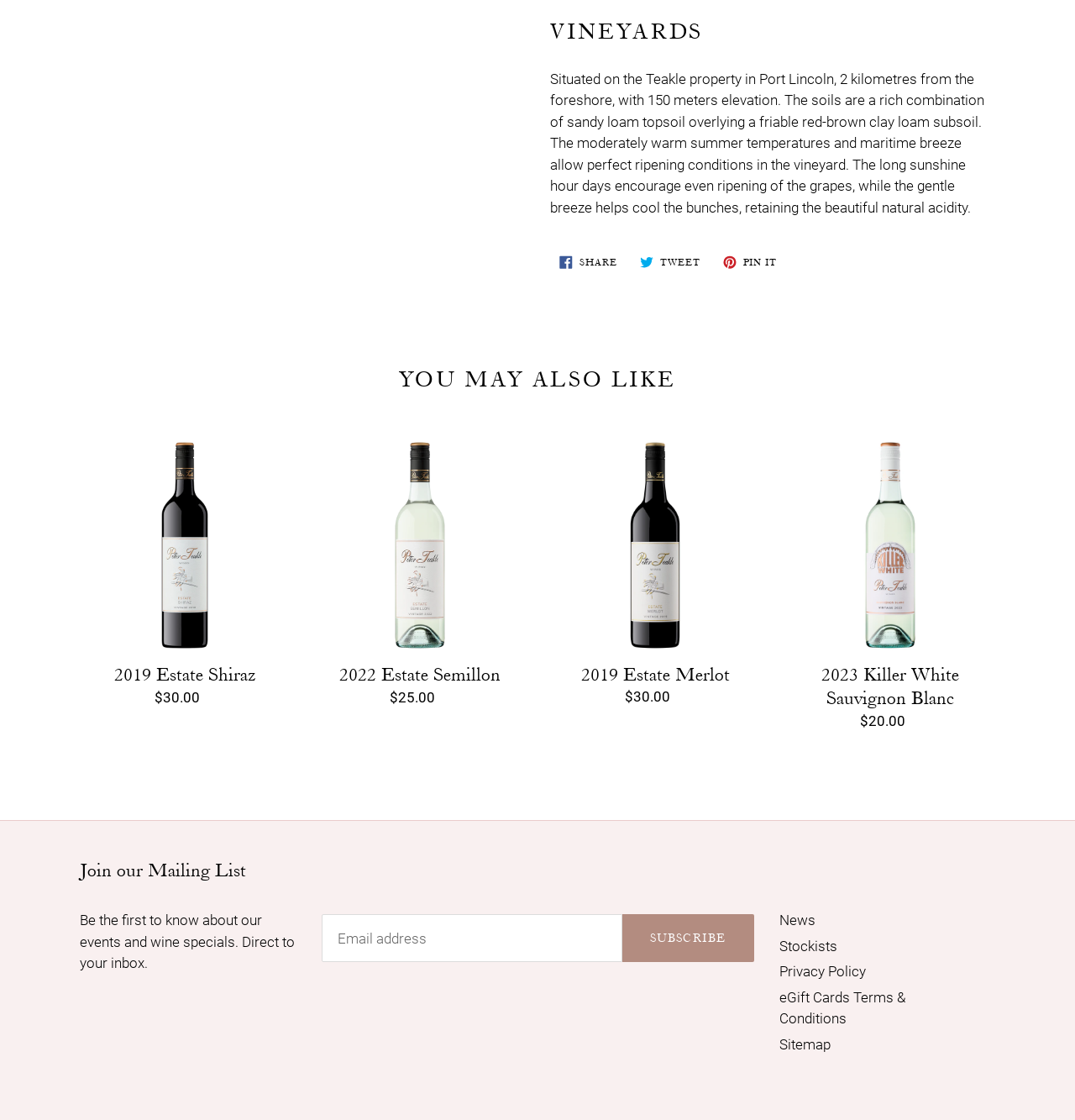Could you determine the bounding box coordinates of the clickable element to complete the instruction: "View News"? Provide the coordinates as four float numbers between 0 and 1, i.e., [left, top, right, bottom].

[0.725, 0.814, 0.758, 0.829]